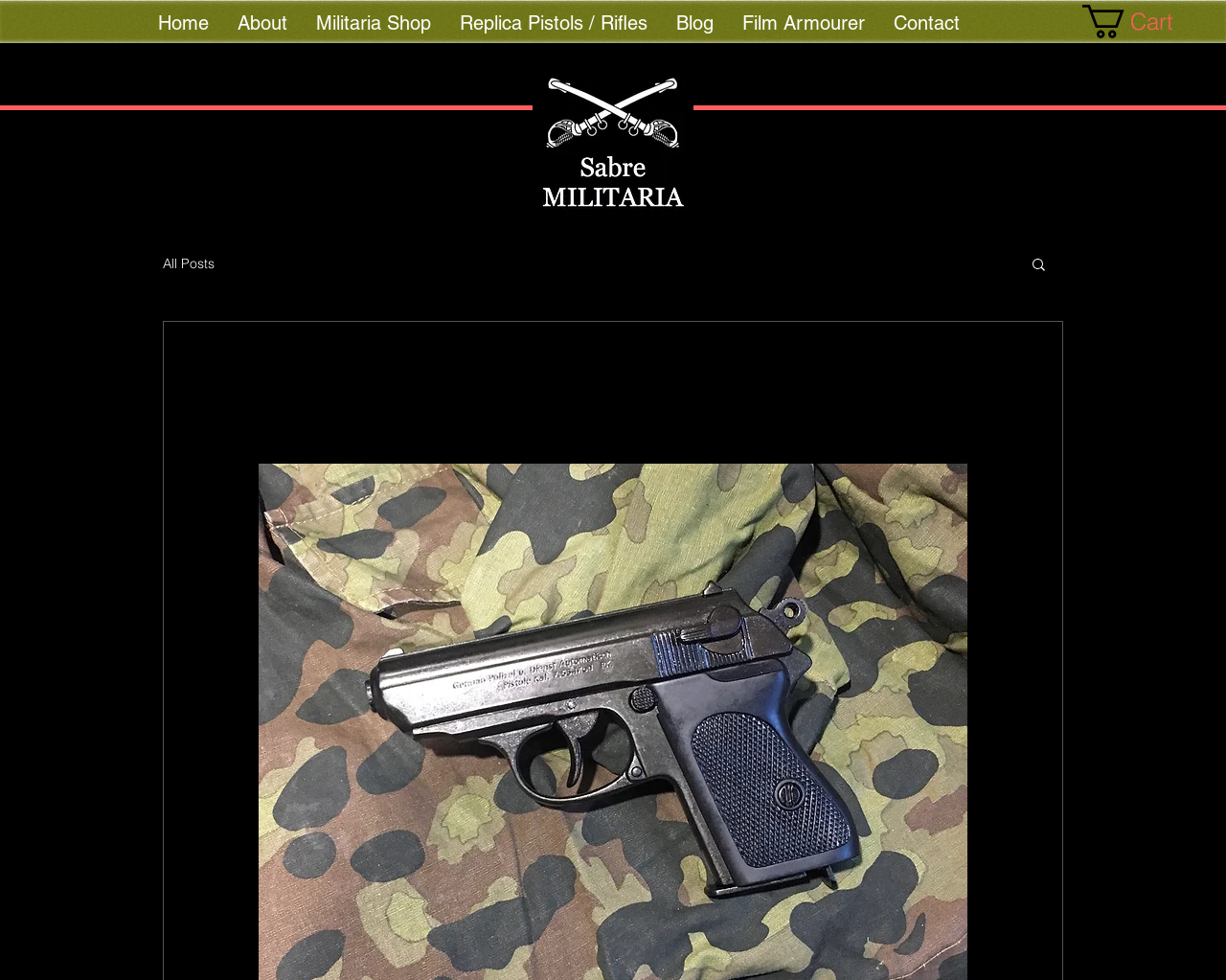Find the bounding box coordinates of the area to click in order to follow the instruction: "go to home page".

[0.117, 0.01, 0.182, 0.029]